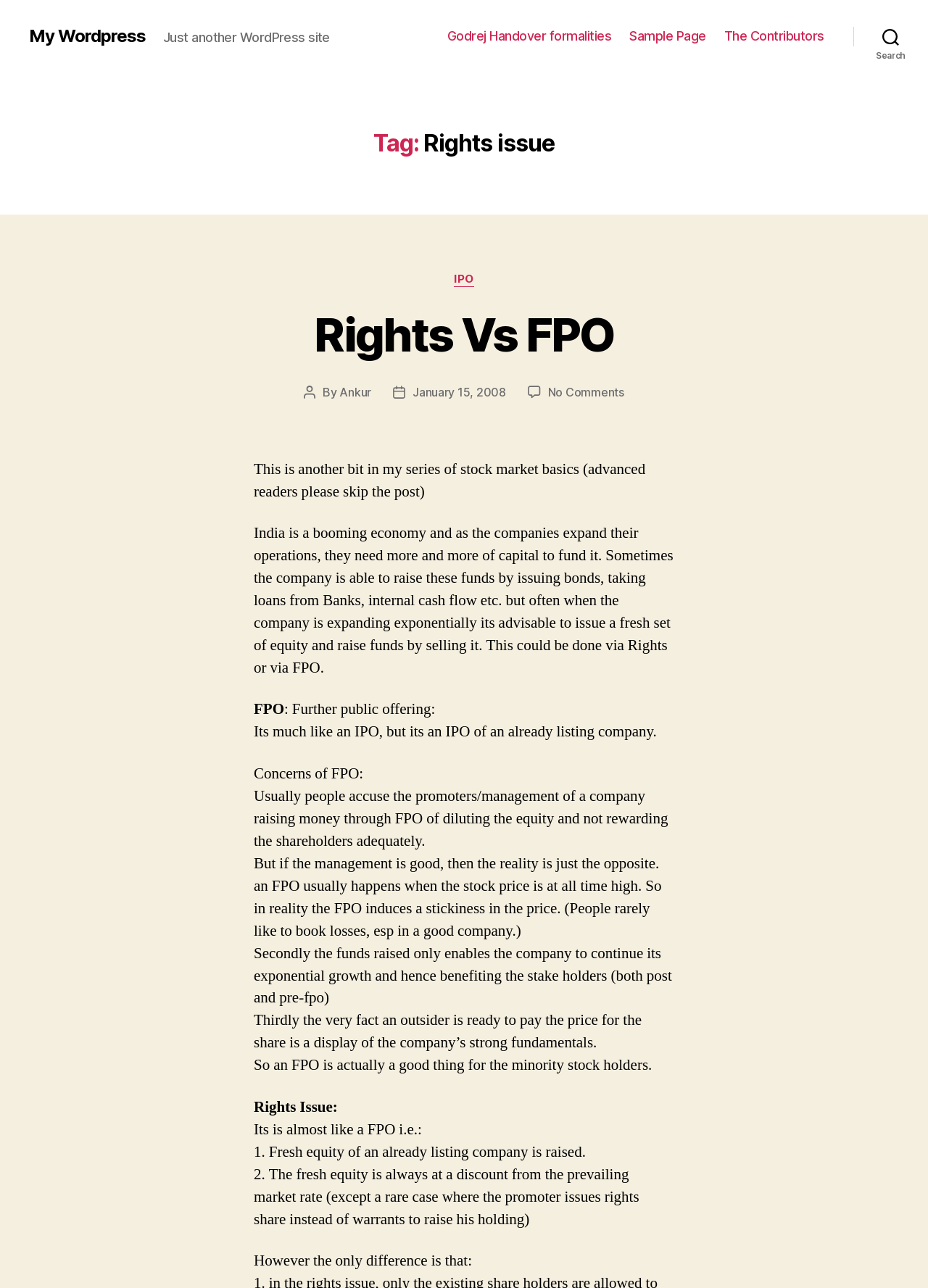What is the name of the WordPress site?
Look at the image and respond with a one-word or short phrase answer.

My Wordpress